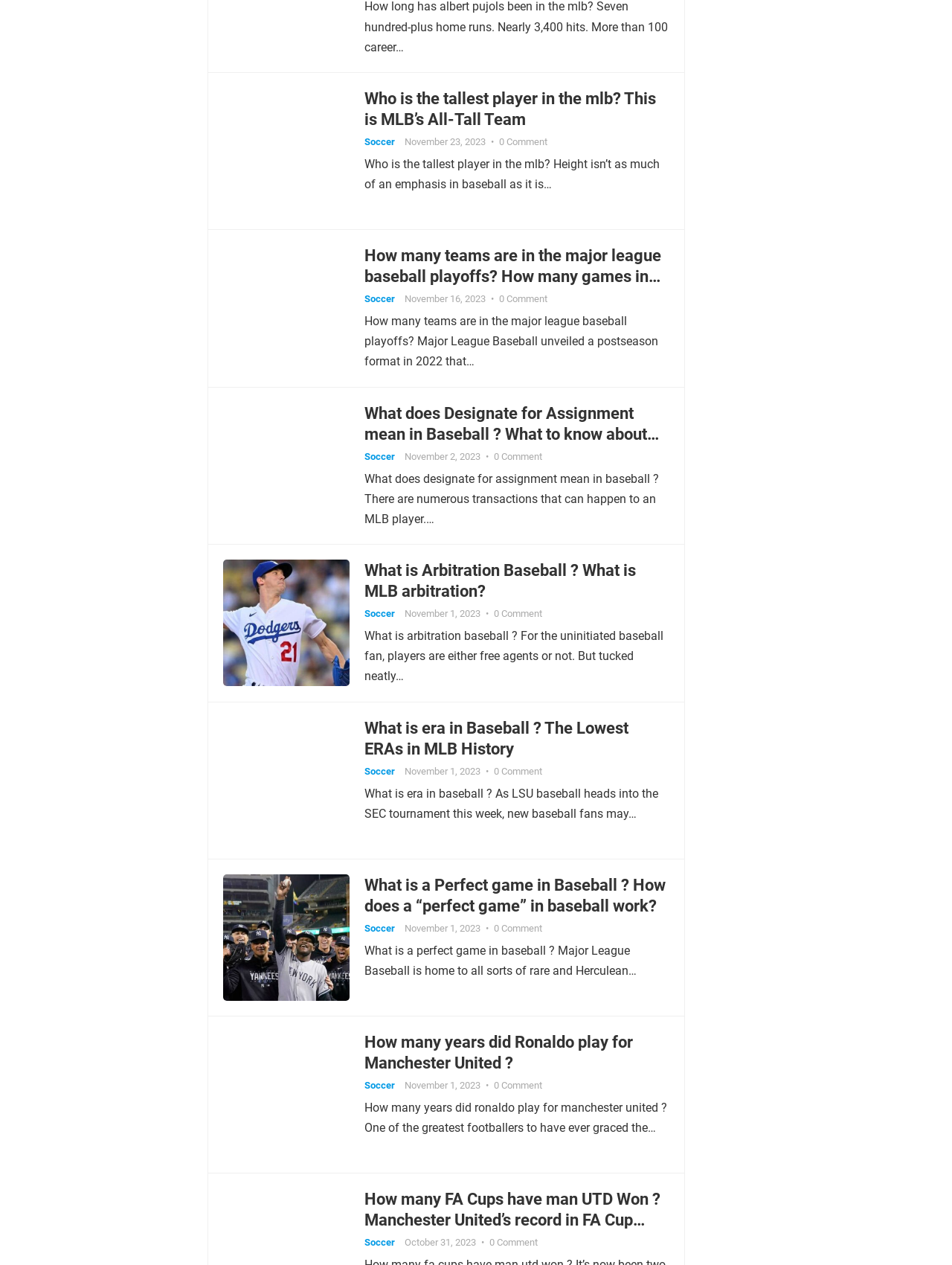Find the bounding box coordinates of the clickable area required to complete the following action: "Learn about 'What is a Perfect game in Baseball?'".

[0.383, 0.692, 0.699, 0.723]